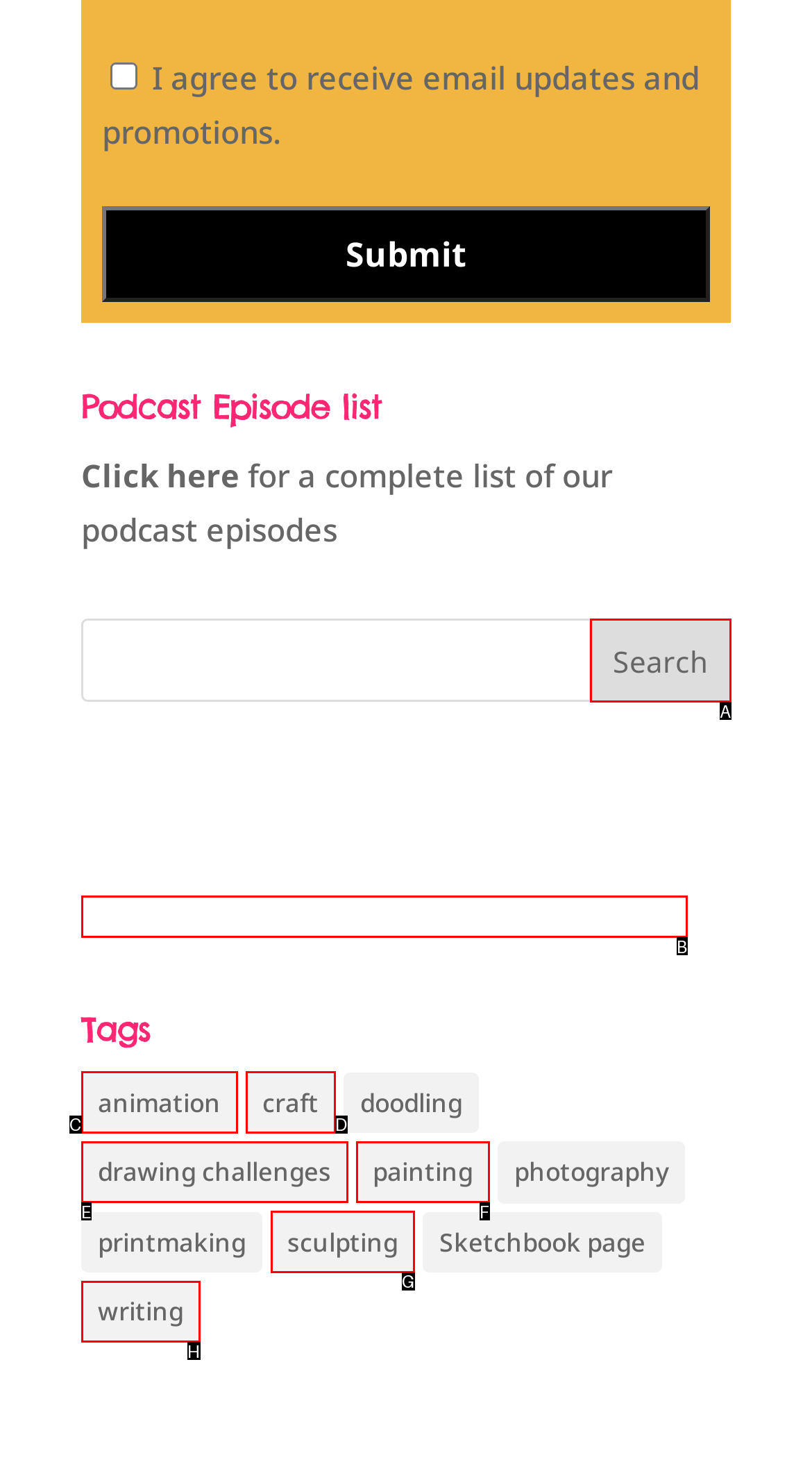Find the HTML element that suits the description: writing
Indicate your answer with the letter of the matching option from the choices provided.

H